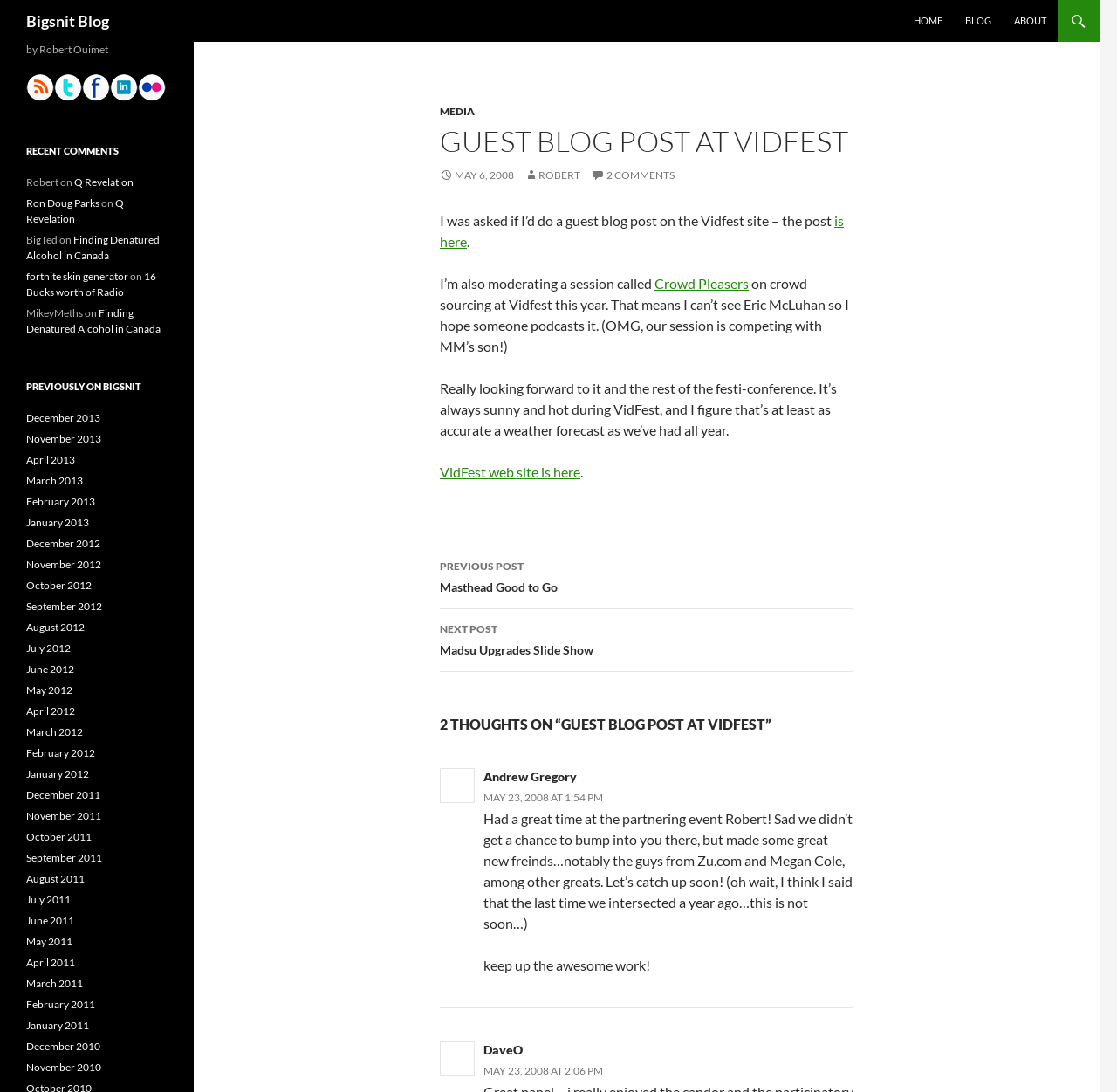Find the bounding box coordinates for the area that should be clicked to accomplish the instruction: "View the previous post 'Masthead Good to Go'".

[0.394, 0.5, 0.764, 0.558]